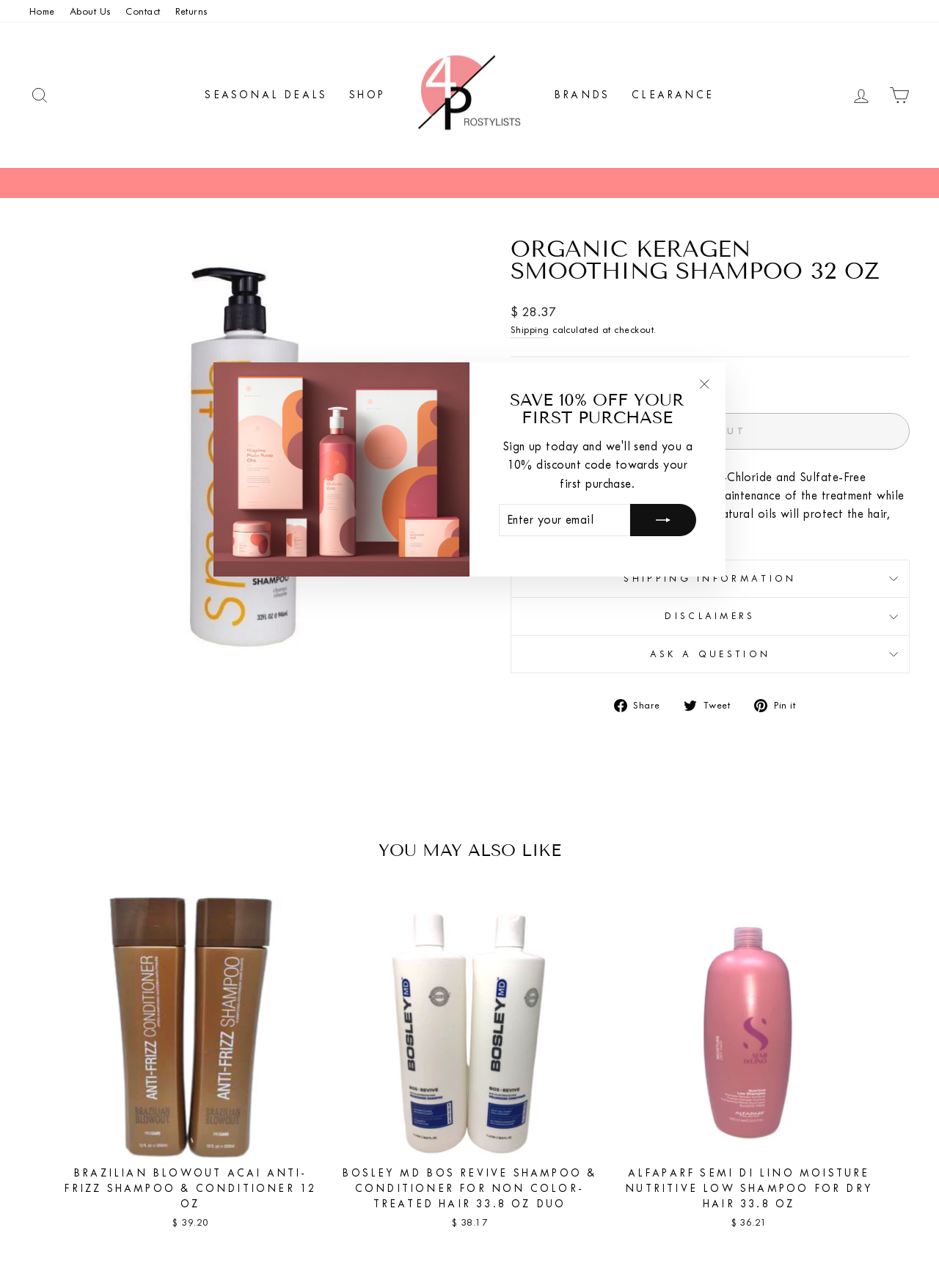Answer in one word or a short phrase: 
What is the purpose of the shampoo?

Protect and hydrate hair